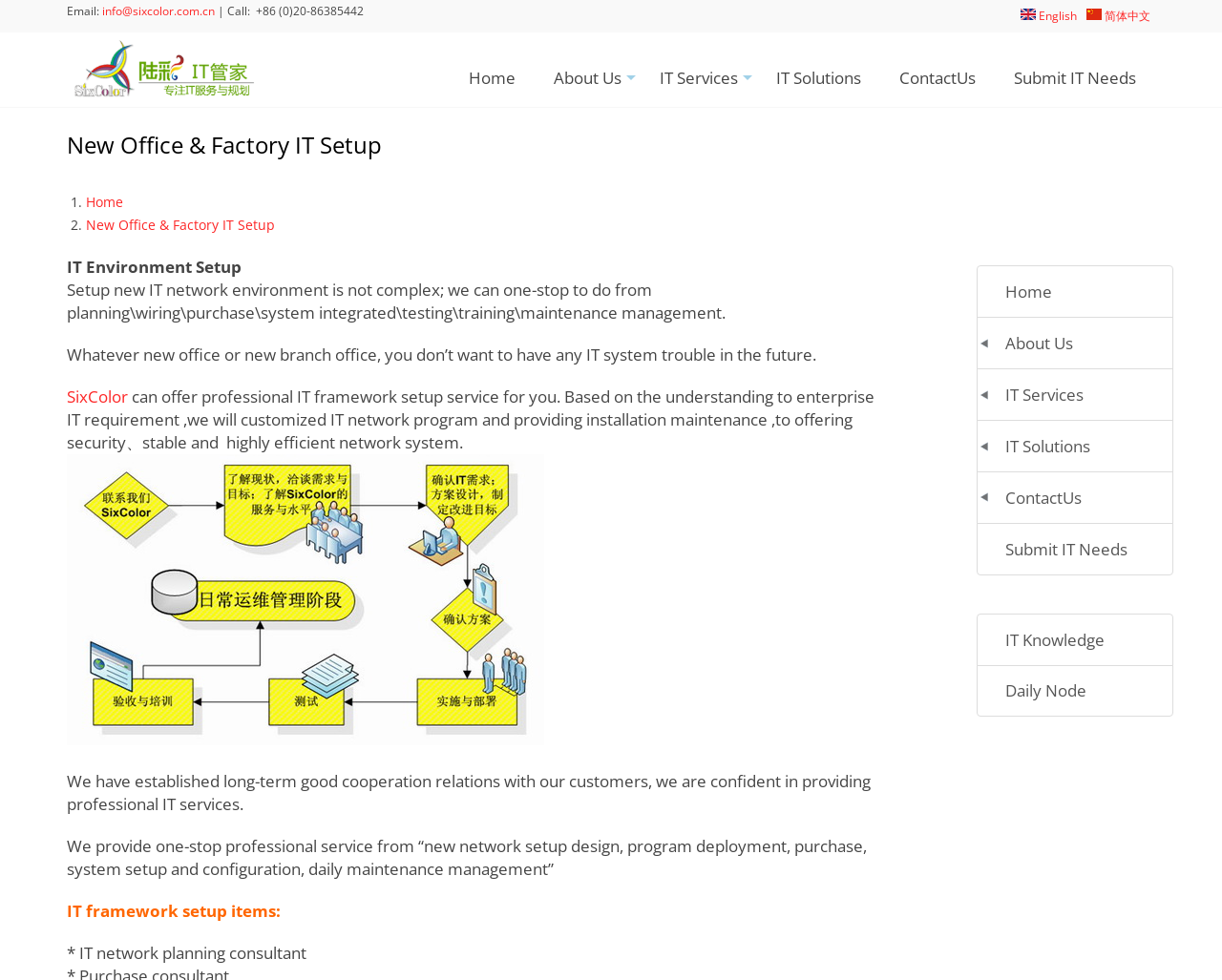Provide the bounding box for the UI element matching this description: "dharma stories".

None